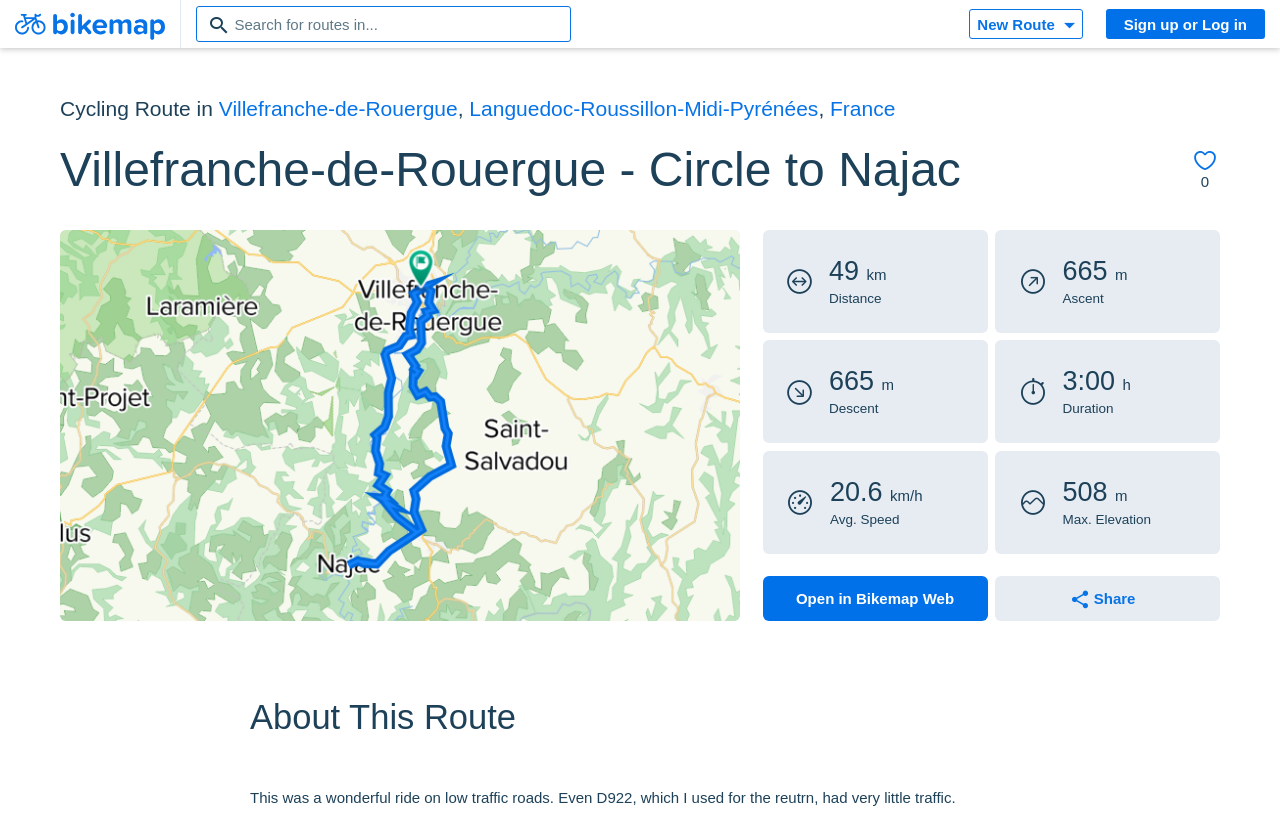Can you determine the main header of this webpage?

Villefranche-de-Rouergue - Circle to Najac